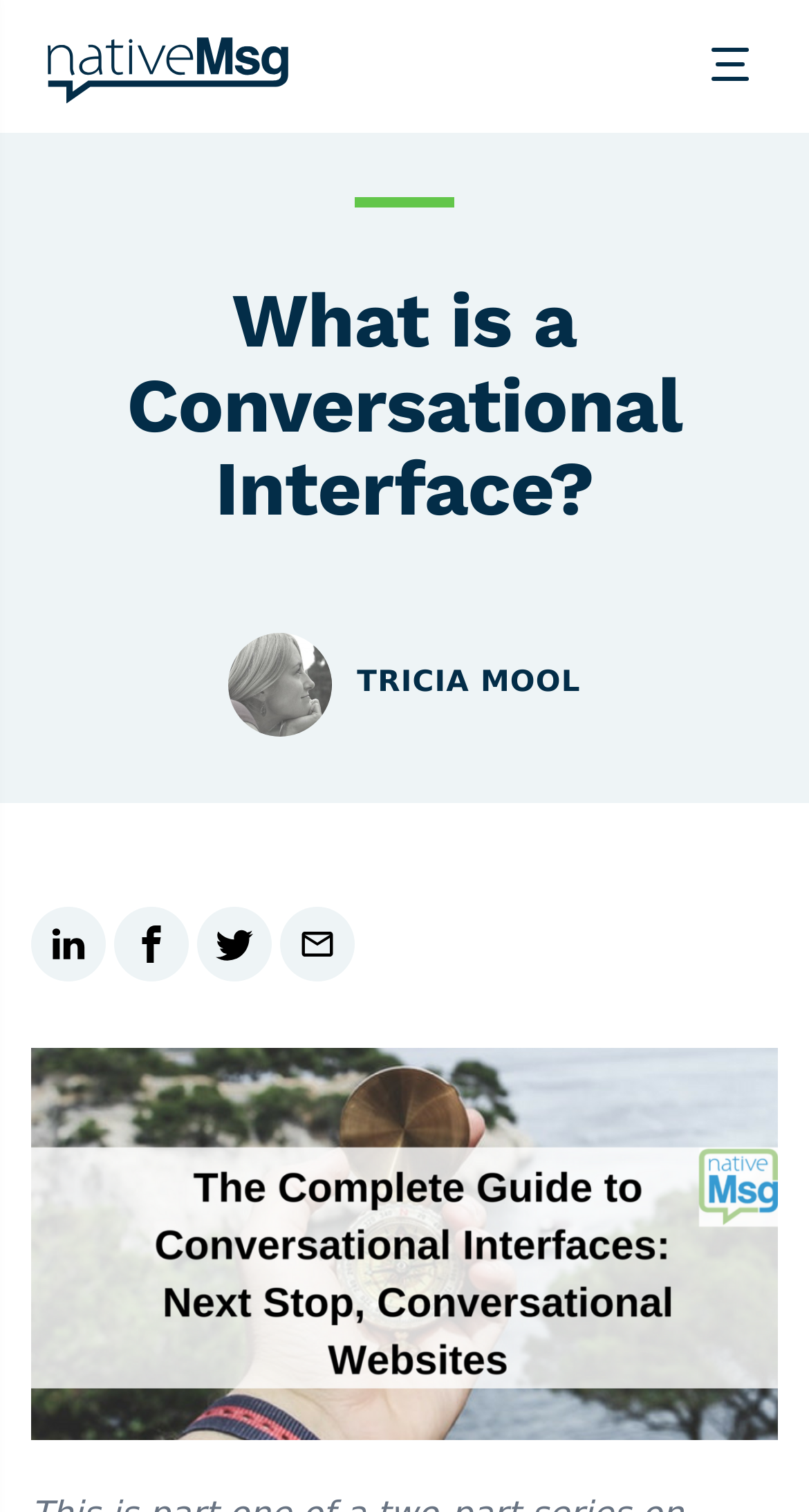How many social media buttons are there?
Please provide an in-depth and detailed response to the question.

The number of social media buttons can be determined by counting the button elements that appear below the author's name. There are four buttons, each with a different social media platform icon, namely LinkedIn, Facebook, Twitter, and an email icon.